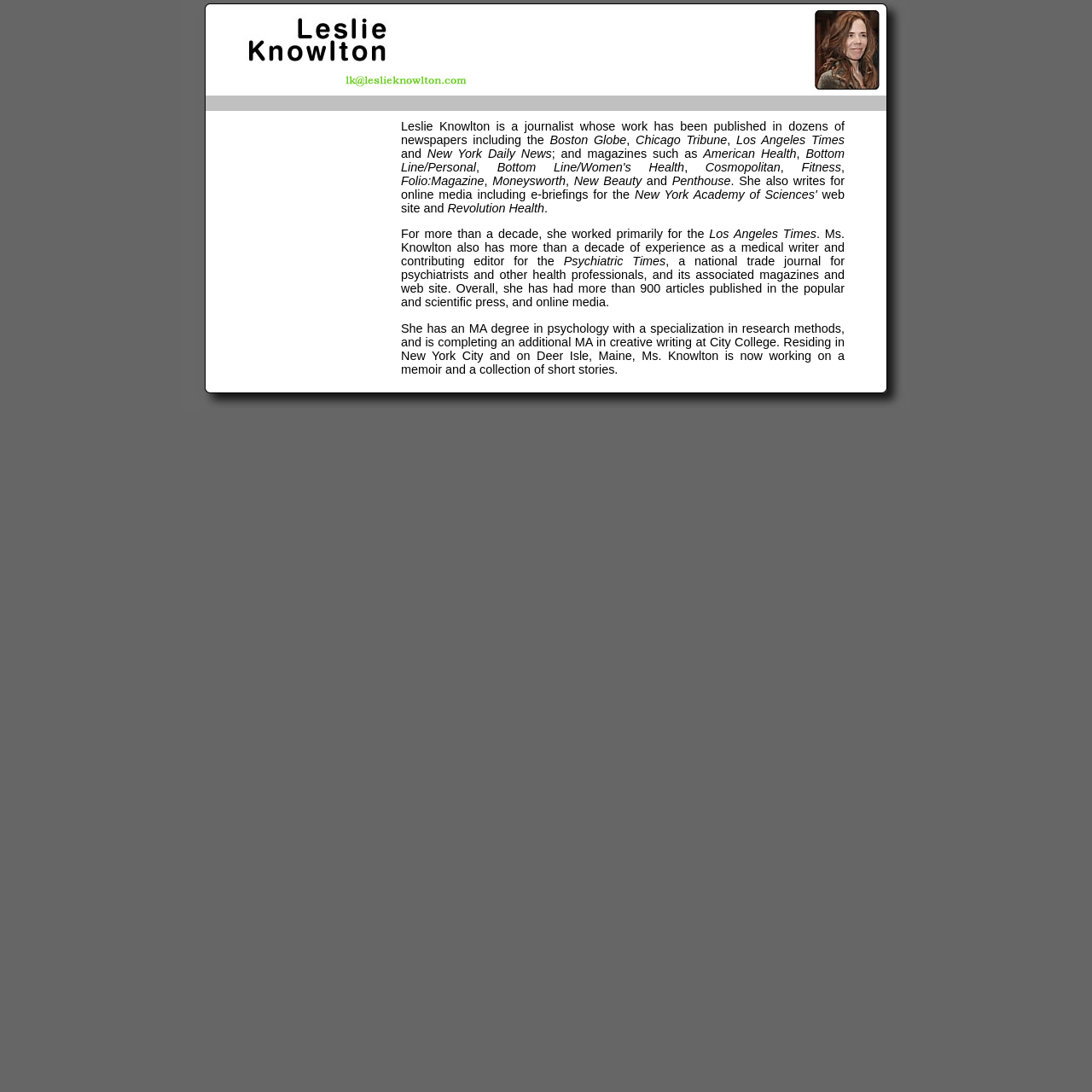What is Leslie Knowlton's educational background?
Ensure your answer is thorough and detailed.

According to the webpage, Leslie Knowlton has an MA degree in psychology with a specialization in research methods, and is completing an additional MA in creative writing at City College.